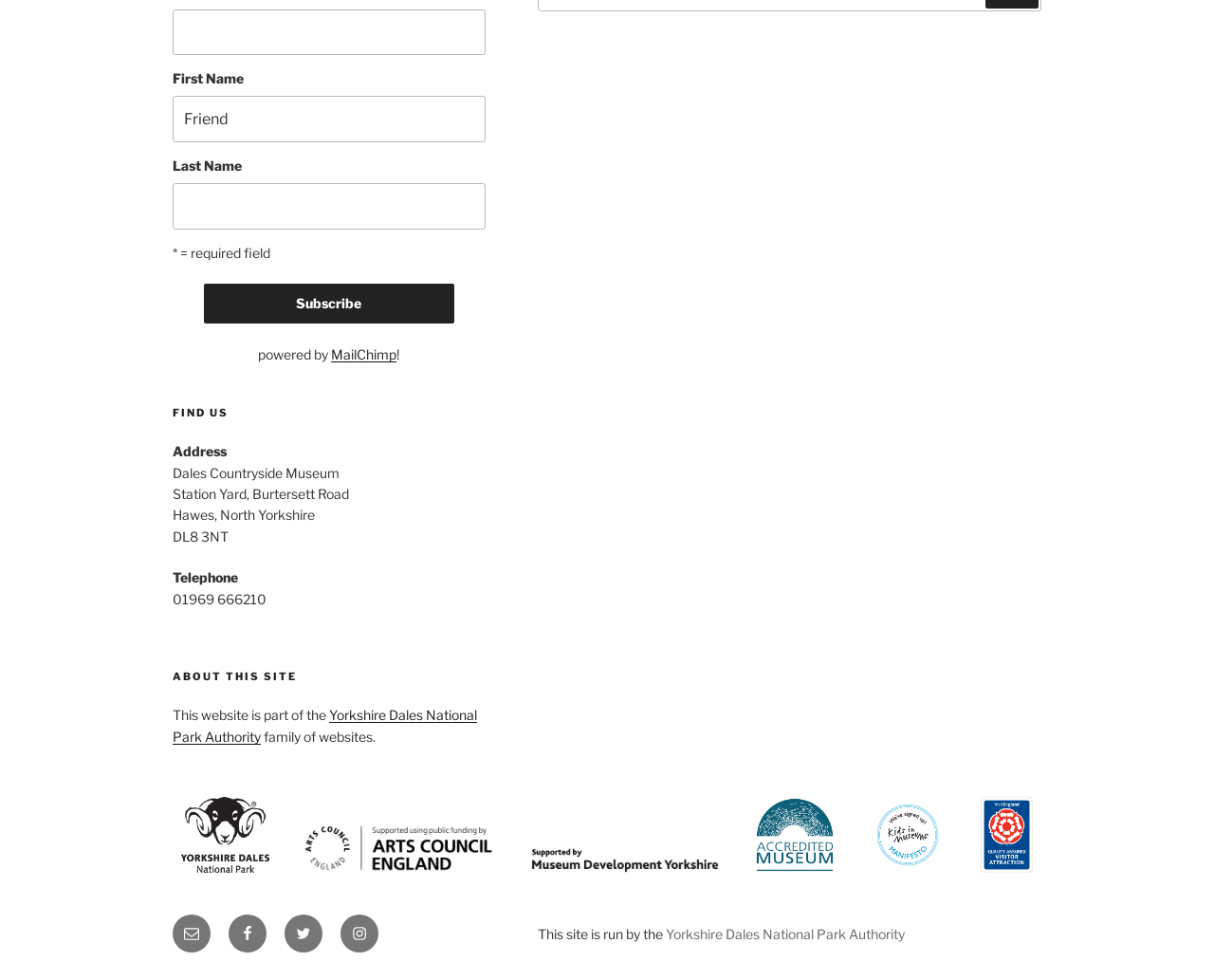Examine the image carefully and respond to the question with a detailed answer: 
What is the purpose of the 'Subscribe' button?

The 'Subscribe' button is located below the 'Email Address' and 'First Name' and 'Last Name' textboxes, suggesting that it is used to submit the user's information to subscribe to a newsletter or mailing list.